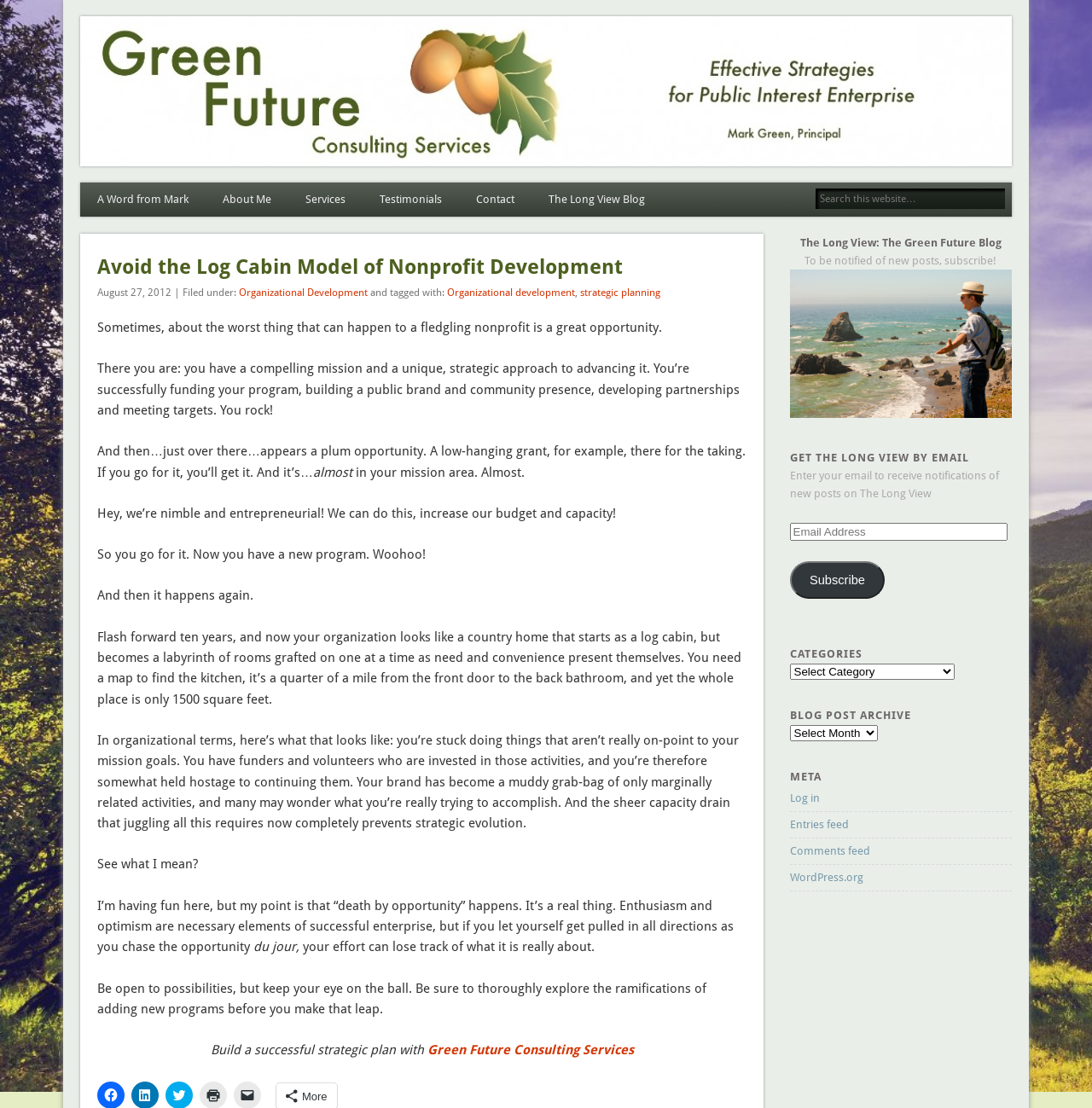Give a full account of the webpage's elements and their arrangement.

This webpage is about Green Future Consulting Services, a nonprofit organization that provides strategic planning and organizational development services. At the top of the page, there is a header section with a link to the organization's name, followed by a tagline "Effective Strategies for Public Interest Enterprise". Below this, there is a navigation menu with links to various sections of the website, including "A Word from Mark", "About Me", "Services", "Testimonials", "Contact", and "The Long View Blog".

The main content of the page is a blog post titled "Avoid the Log Cabin Model of Nonprofit Development". The post discusses the challenges that nonprofit organizations face when they take on too many opportunities and lose focus on their mission. The author uses the metaphor of a log cabin that grows into a labyrinthine structure to illustrate the problem. The post is divided into several paragraphs, with headings and subheadings that break up the text.

To the right of the main content, there is a sidebar with several sections. The top section has a search box where users can search the website. Below this, there is a section titled "The Long View: The Green Future Blog" with a link to subscribe to the blog via email. There is also a section titled "GET THE LONG VIEW BY EMAIL" where users can enter their email address to receive notifications of new posts. Further down, there are sections titled "CATEGORIES", "BLOG POST ARCHIVE", and "META" with links to related content.

At the bottom of the page, there is a footer section with links to various resources, including a login page, feeds for entries and comments, and a link to WordPress.org.